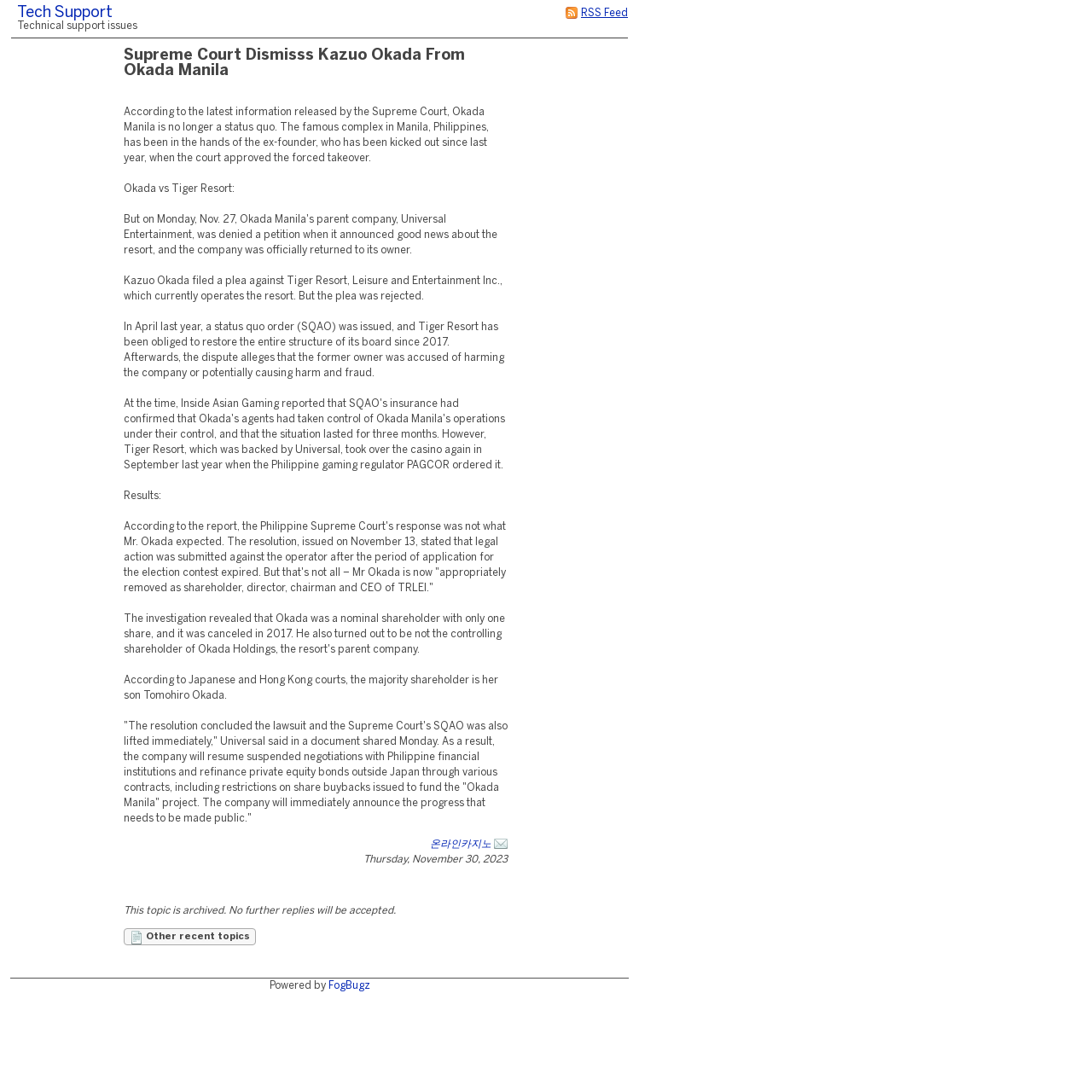Respond to the following query with just one word or a short phrase: 
What is the topic of this discussion?

Supreme Court Dismisss Kazuo Okada From Okada Manila